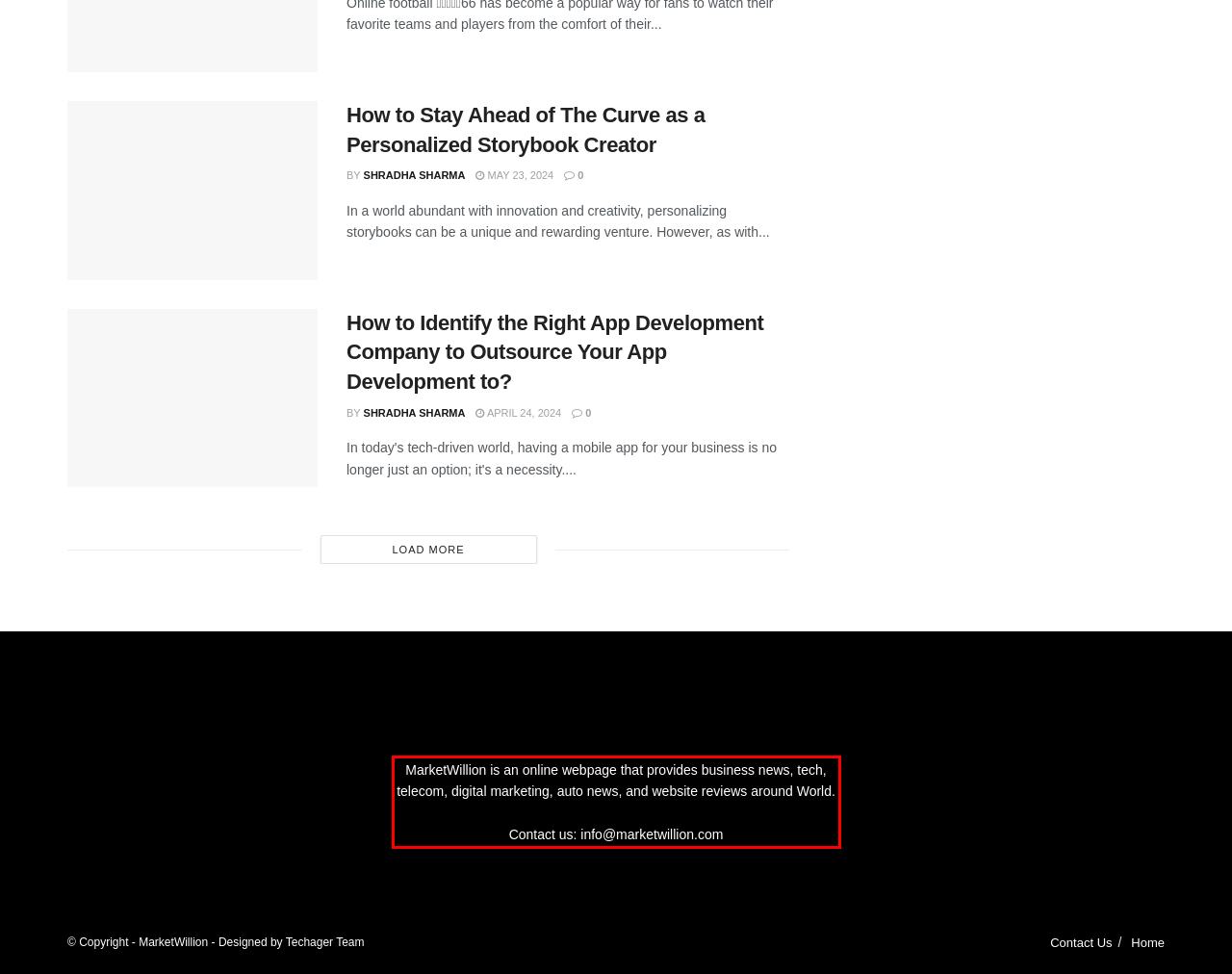You are provided with a screenshot of a webpage containing a red bounding box. Please extract the text enclosed by this red bounding box.

MarketWillion is an online webpage that provides business news, tech, telecom, digital marketing, auto news, and website reviews around World. Contact us: info@marketwillion.com